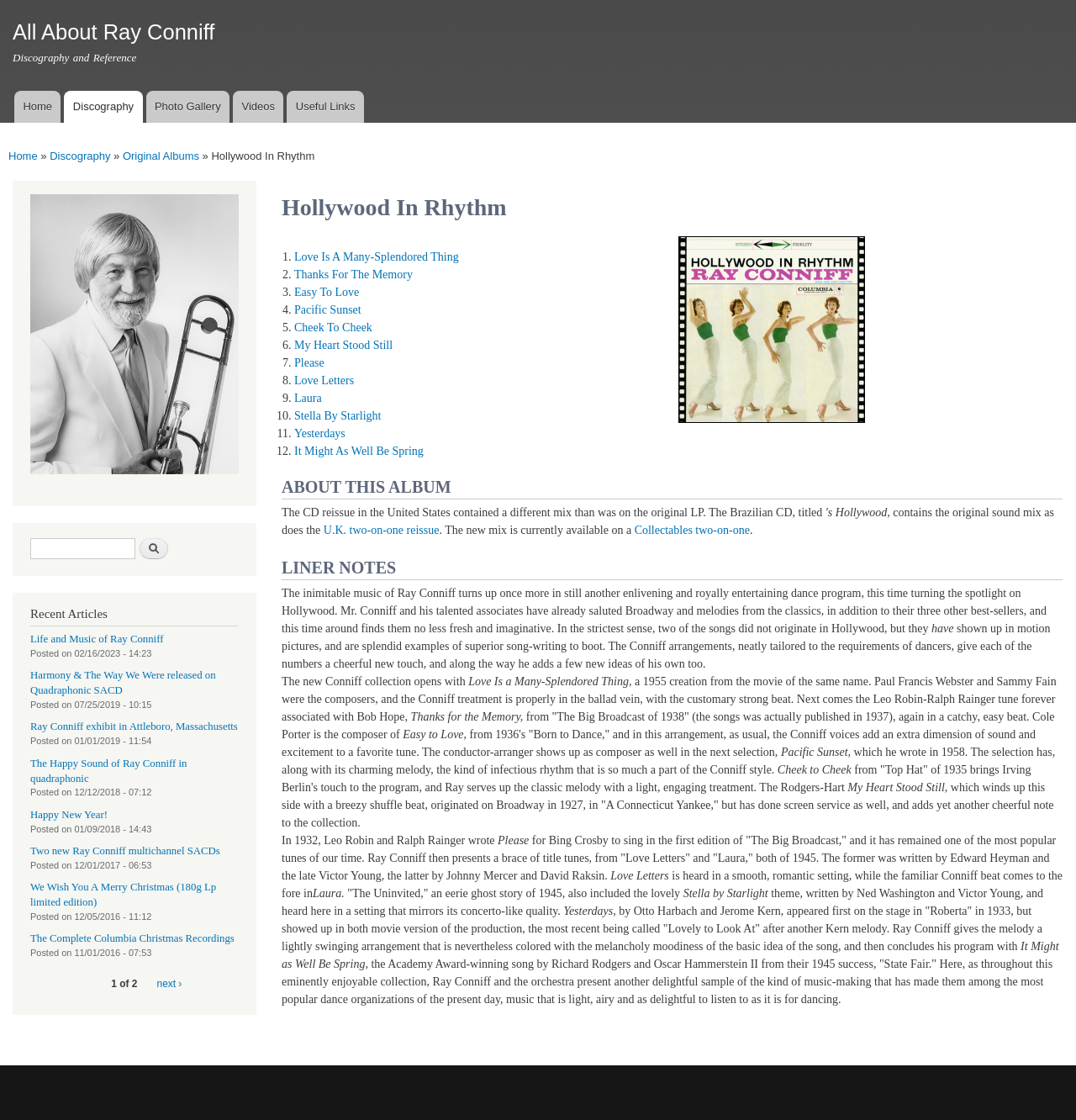Determine the webpage's heading and output its text content.

Hollywood In Rhythm